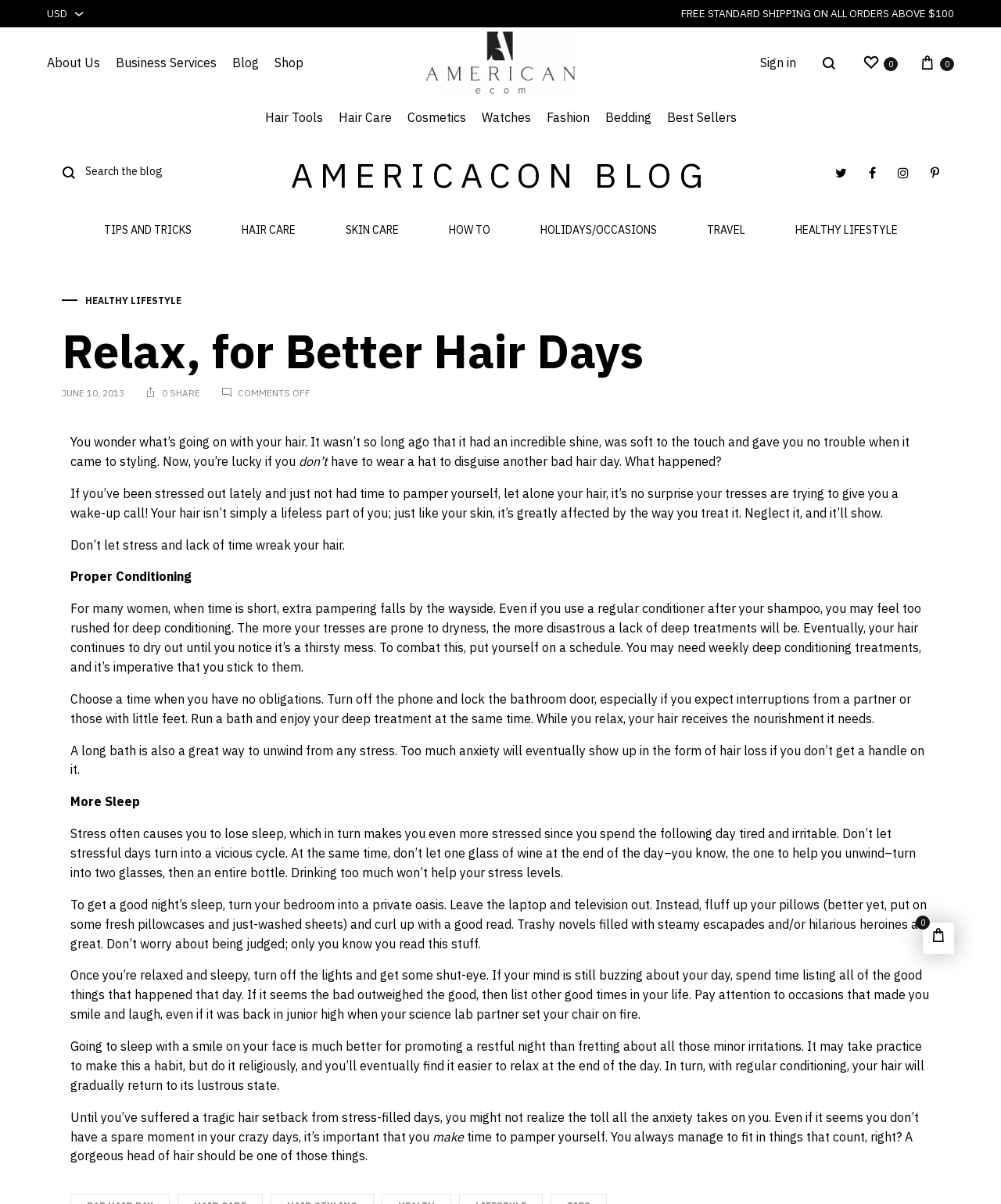What is the name of the blog section on this website?
Respond with a short answer, either a single word or a phrase, based on the image.

AMERICACON BLOG